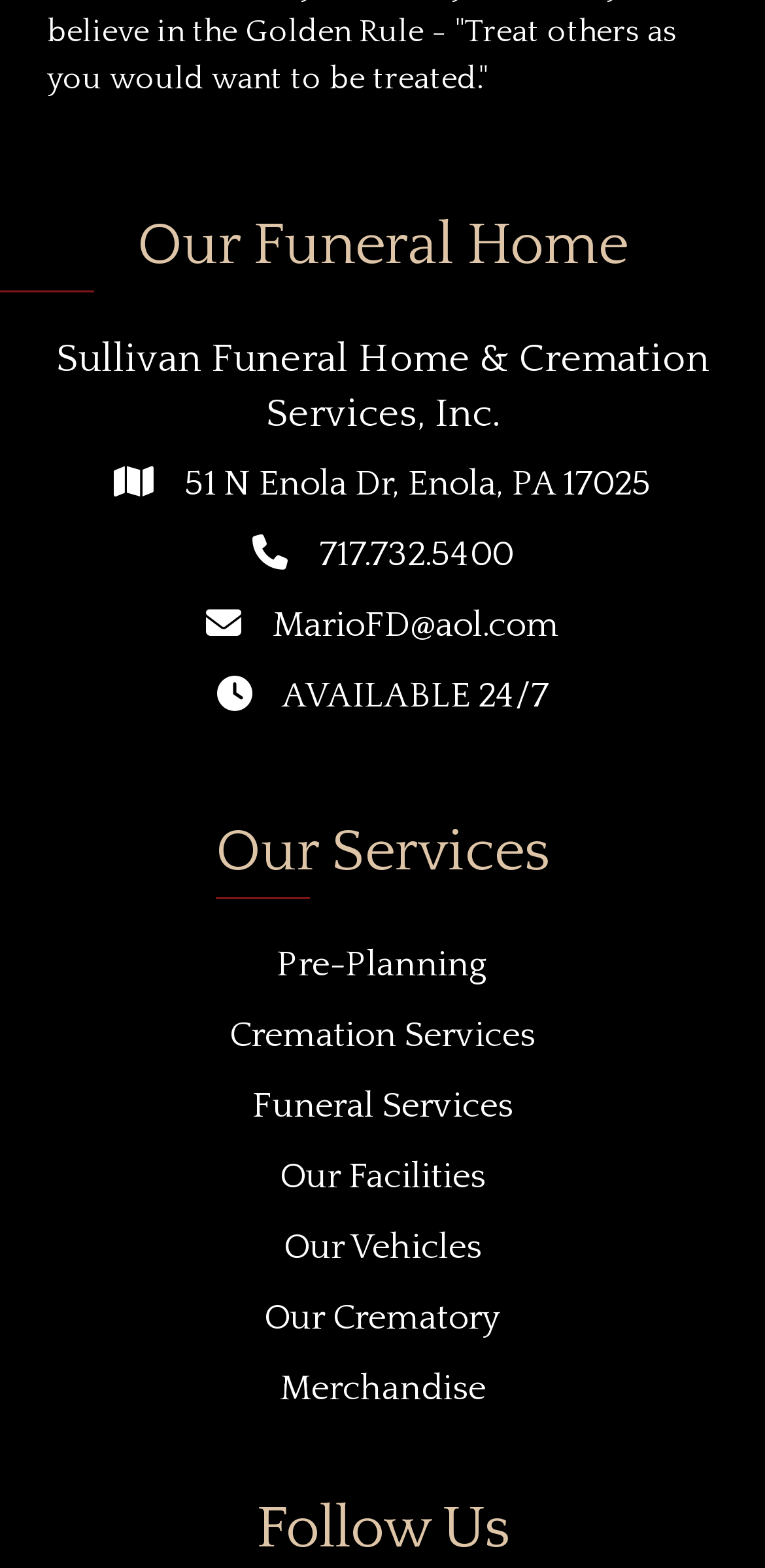Respond to the following query with just one word or a short phrase: 
What is the address of Sullivan Funeral Home?

51 N Enola Dr, Enola, PA 17025